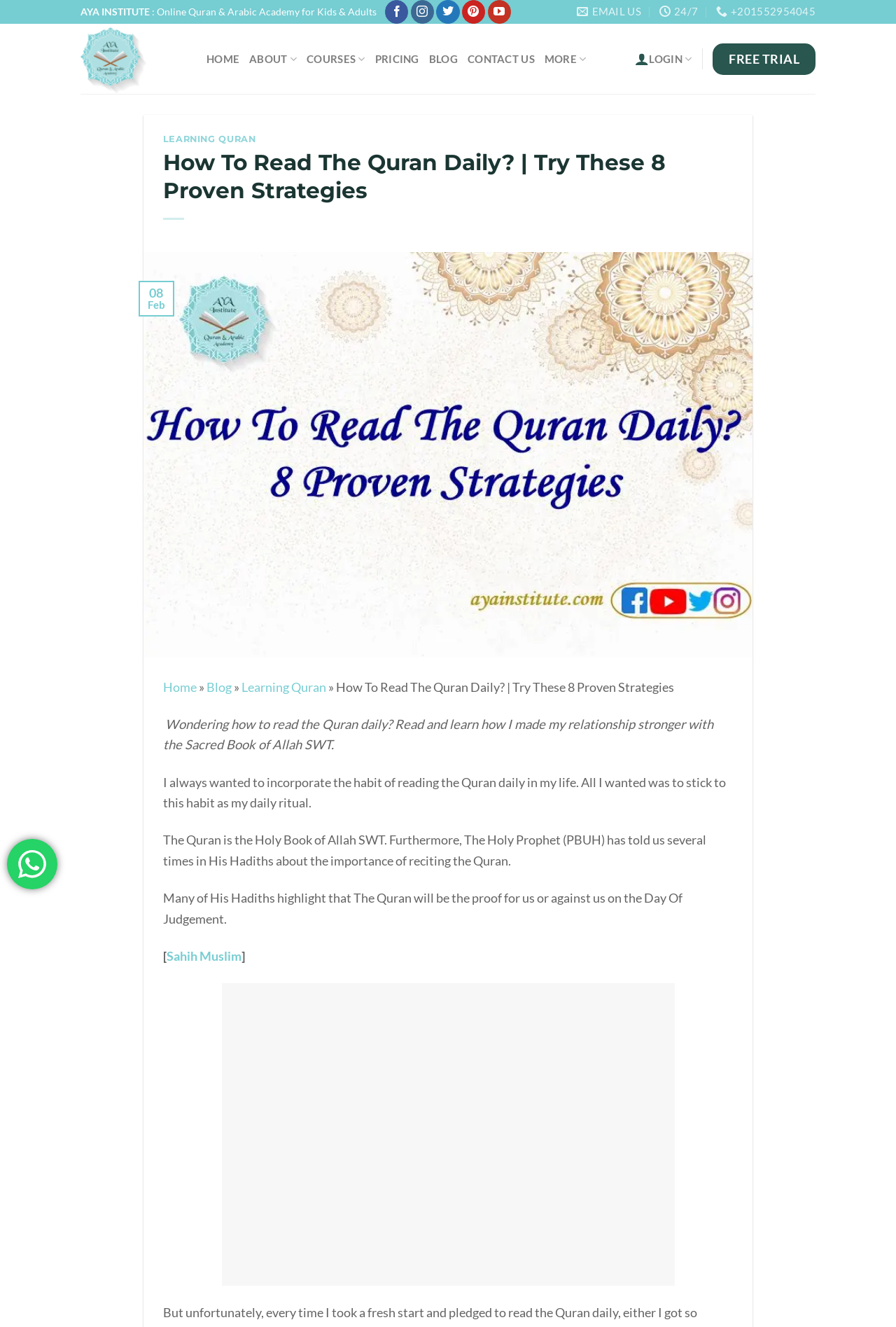Create an elaborate caption for the webpage.

The webpage is about Aya Institute, an online Quran and Arabic academy for kids and adults. At the top, there is a navigation menu with links to "HOME", "ABOUT", "COURSES", "PRICING", "BLOG", "CONTACT US", and "MORE". Below the navigation menu, there is a header section with a logo and a title "AYA INSTITUTE" along with a subtitle "Online Quran & Arabic Academy for Kids & Adults". 

On the top right, there are social media links to follow Aya Institute on Facebook, Instagram, Twitter, Pinterest, and YouTube. Next to the social media links, there is an "EMAIL US" link and a "24/7" label, followed by a phone number.

The main content of the webpage is an article titled "How To Read The Quran Daily? | Try These 8 Proven Strategies". The article has a brief introduction, followed by a series of paragraphs discussing the importance of reading the Quran daily. There are also links to related resources, such as a Hadith from Sahih Muslim.

On the right side of the article, there is an image related to the topic of reading the Quran daily. Below the article, there is a breadcrumb navigation menu showing the path from the homepage to the current article.

At the bottom of the page, there is a call-to-action link to start a "FREE TRIAL" and a "LOGIN" link. Additionally, there is a WhatsApp support link with a "Need help?" message.